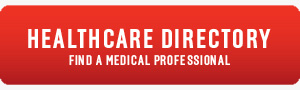Give a short answer using one word or phrase for the question:
What is the design goal of the button?

to enhance user experience